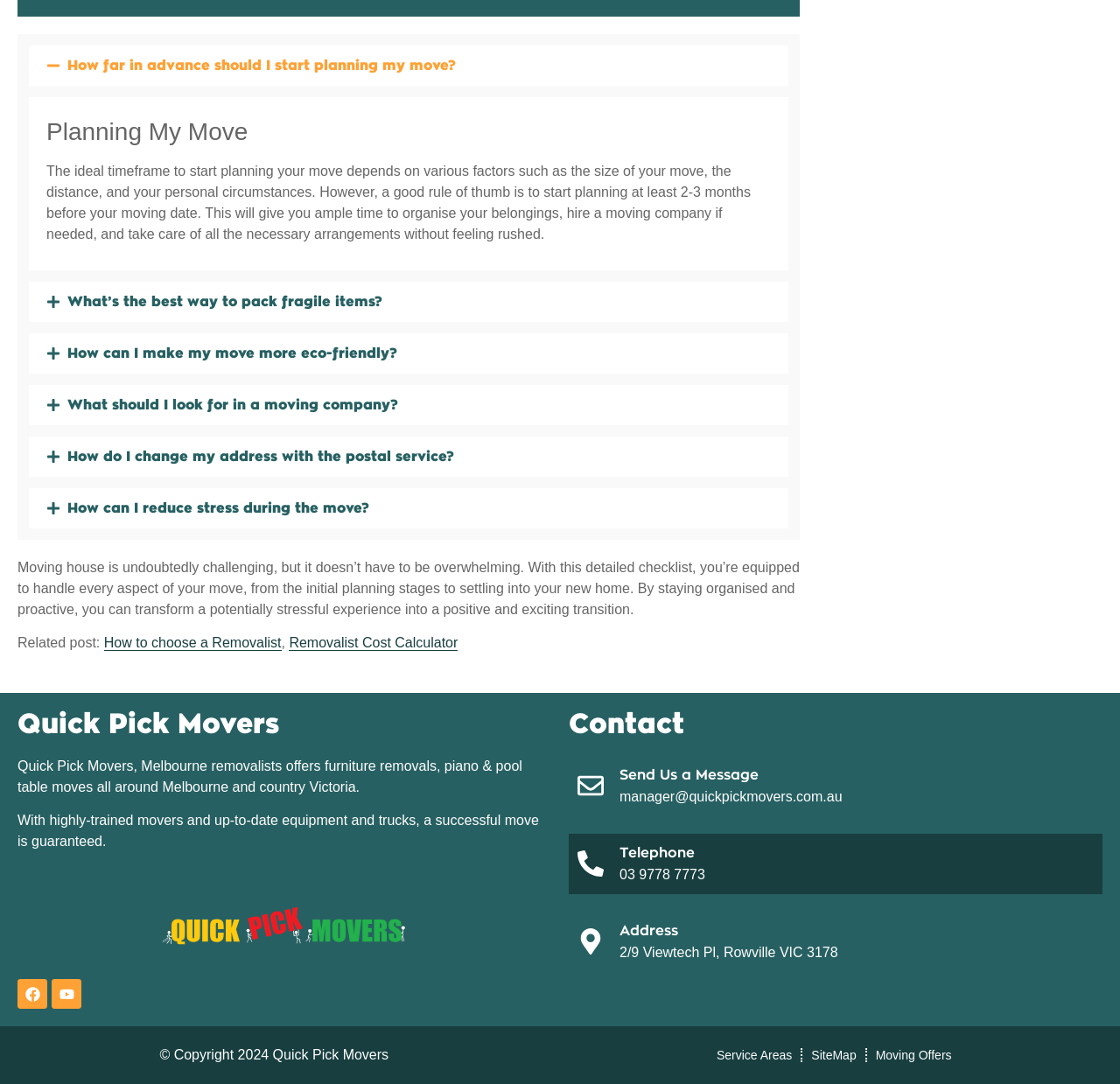What is the name of the moving company mentioned on the webpage?
From the screenshot, supply a one-word or short-phrase answer.

Quick Pick Movers